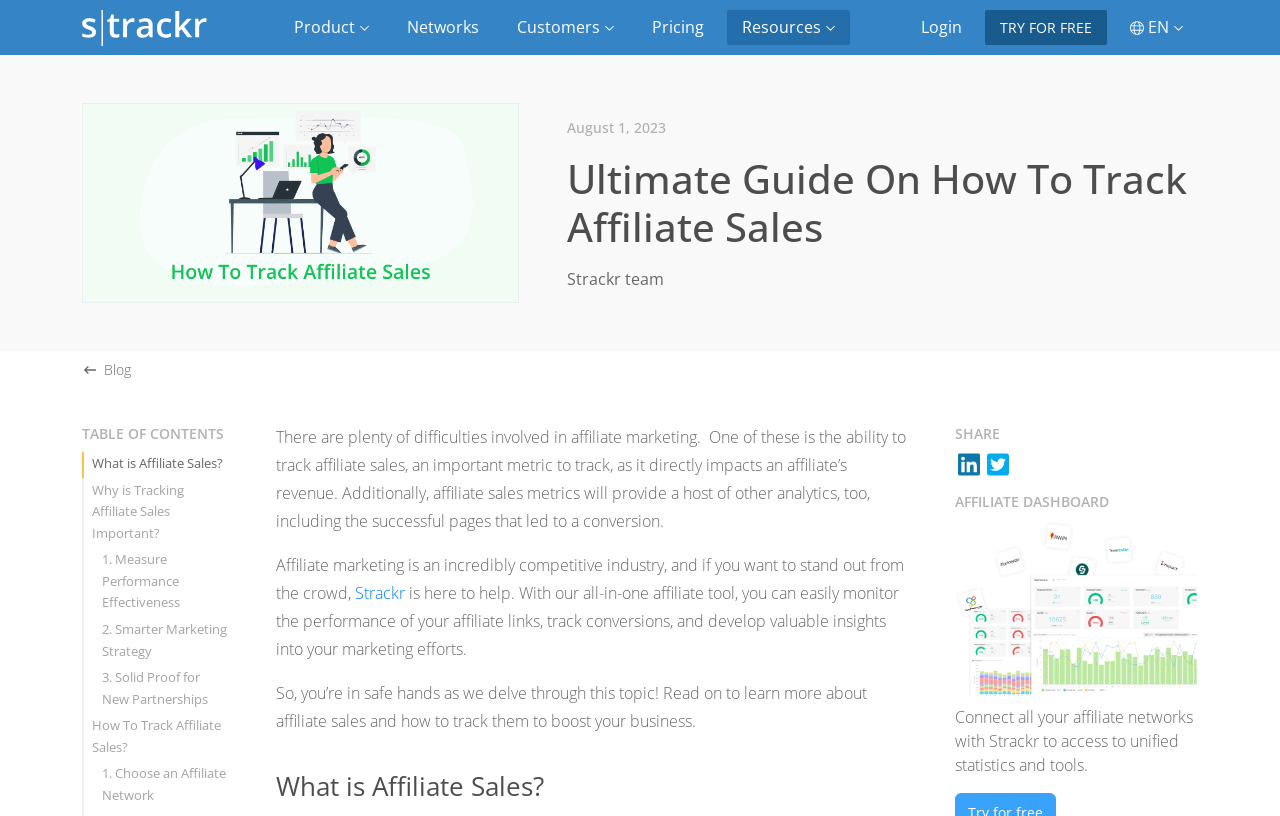Based on the element description: "What is Affiliate Sales?", identify the bounding box coordinates for this UI element. The coordinates must be four float numbers between 0 and 1, listed as [left, top, right, bottom].

[0.072, 0.556, 0.174, 0.578]